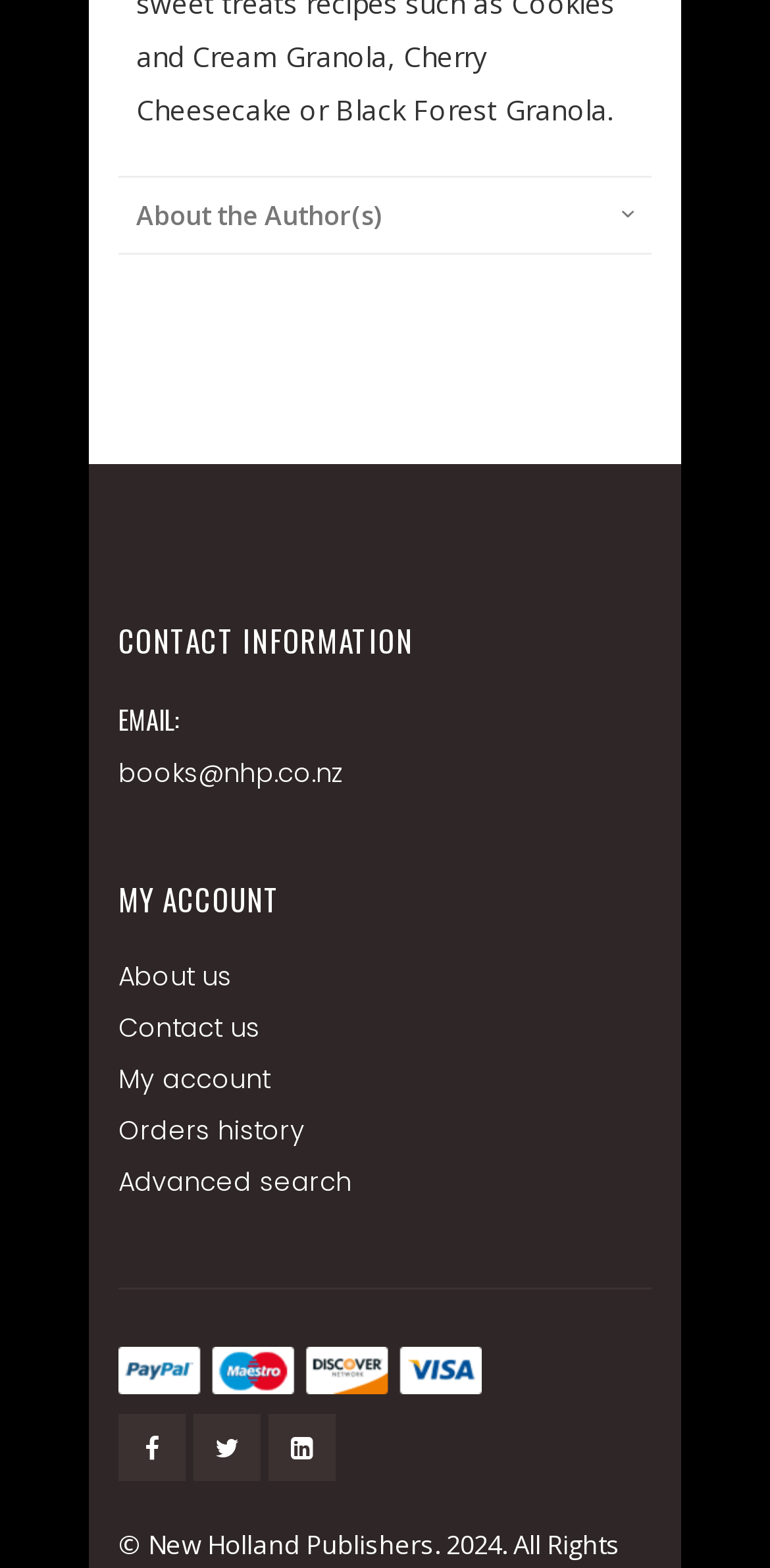Answer the question using only a single word or phrase: 
What is the author's contact information?

EMAIL: books@nhp.co.nz